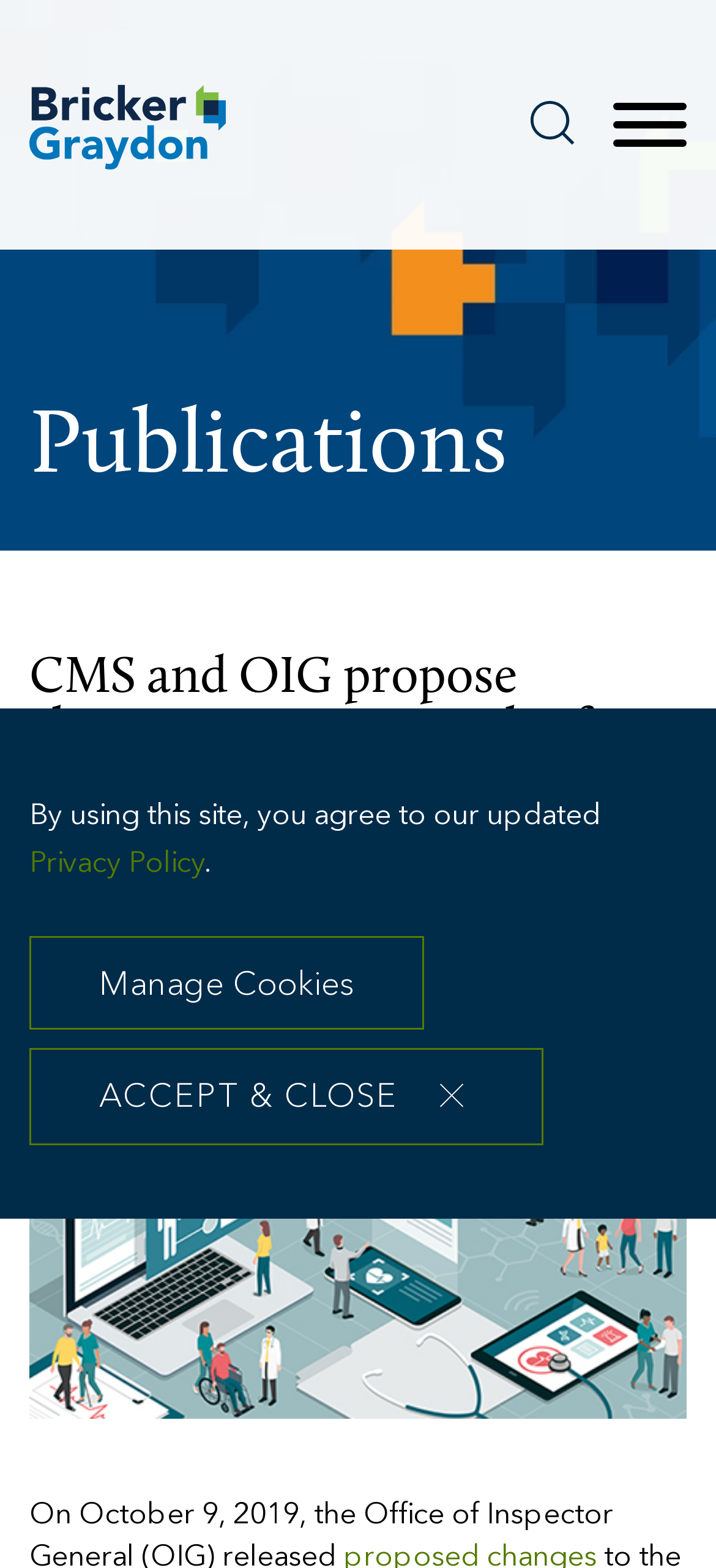Provide a short answer to the following question with just one word or phrase: What is the purpose of the 'Manage Cookies' button?

To manage cookies